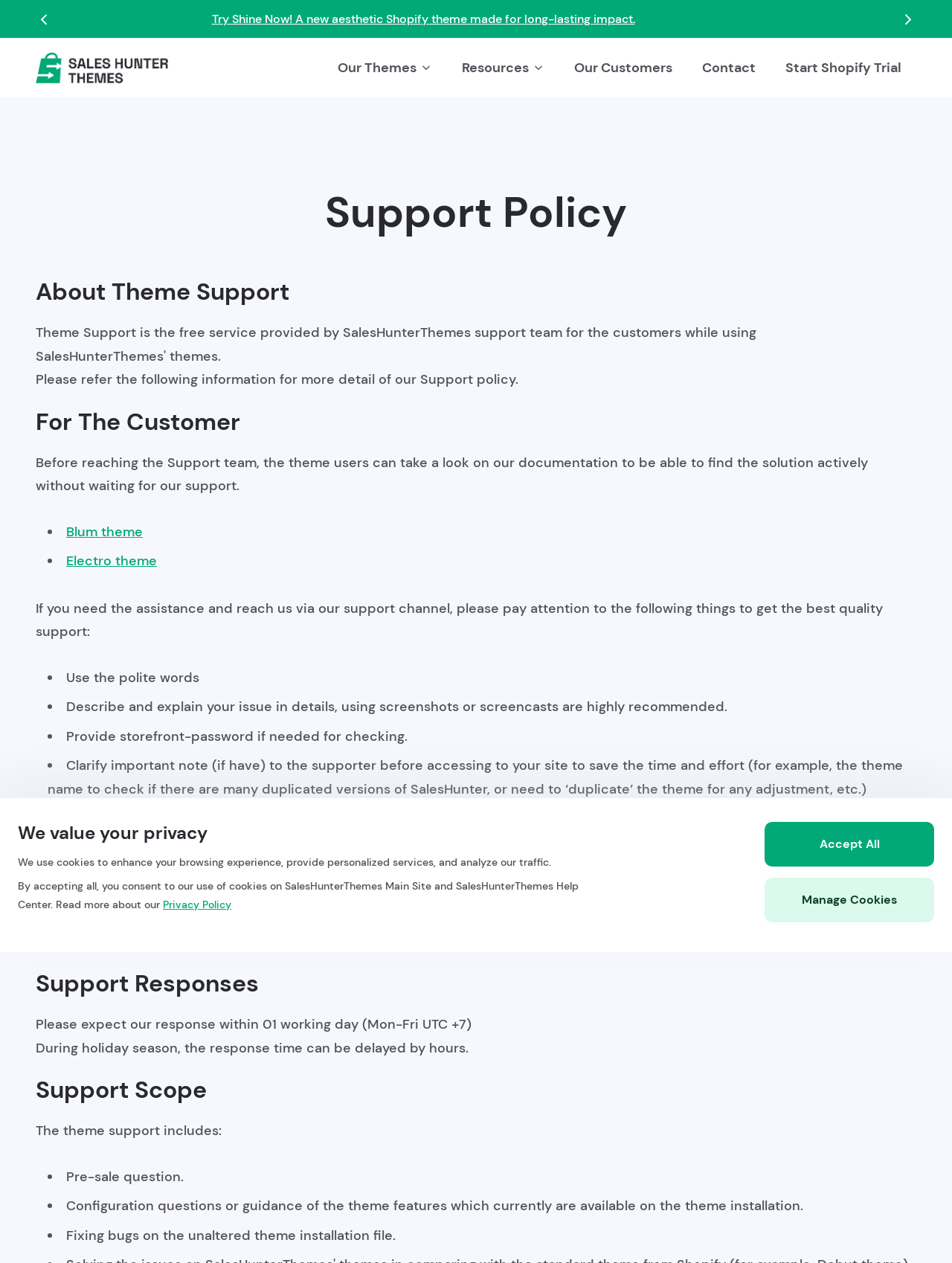Locate the bounding box coordinates of the region to be clicked to comply with the following instruction: "Learn about Blum theme". The coordinates must be four float numbers between 0 and 1, in the form [left, top, right, bottom].

[0.07, 0.414, 0.15, 0.428]